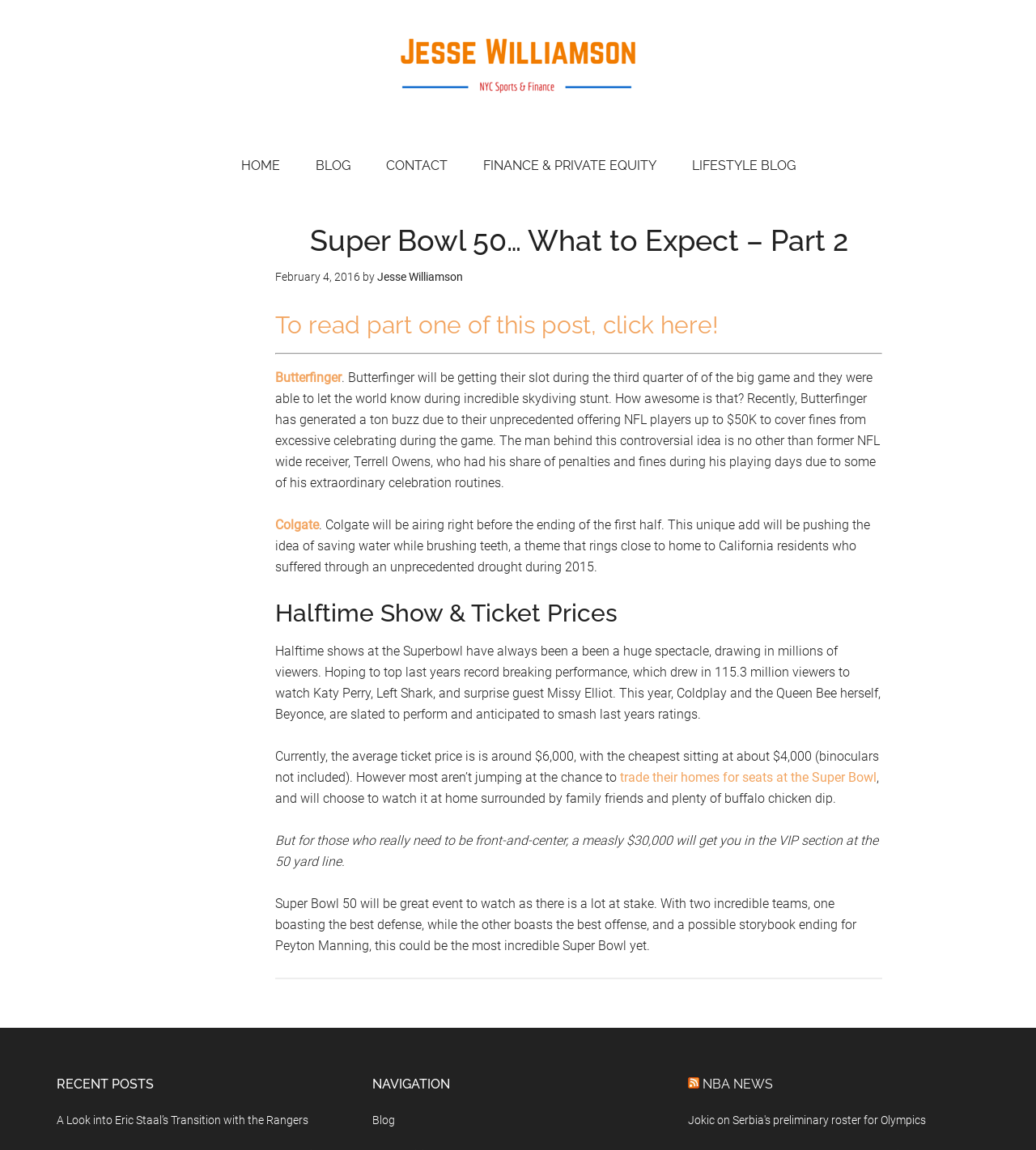Please identify the bounding box coordinates of the clickable region that I should interact with to perform the following instruction: "Leave a comment". The coordinates should be expressed as four float numbers between 0 and 1, i.e., [left, top, right, bottom].

None